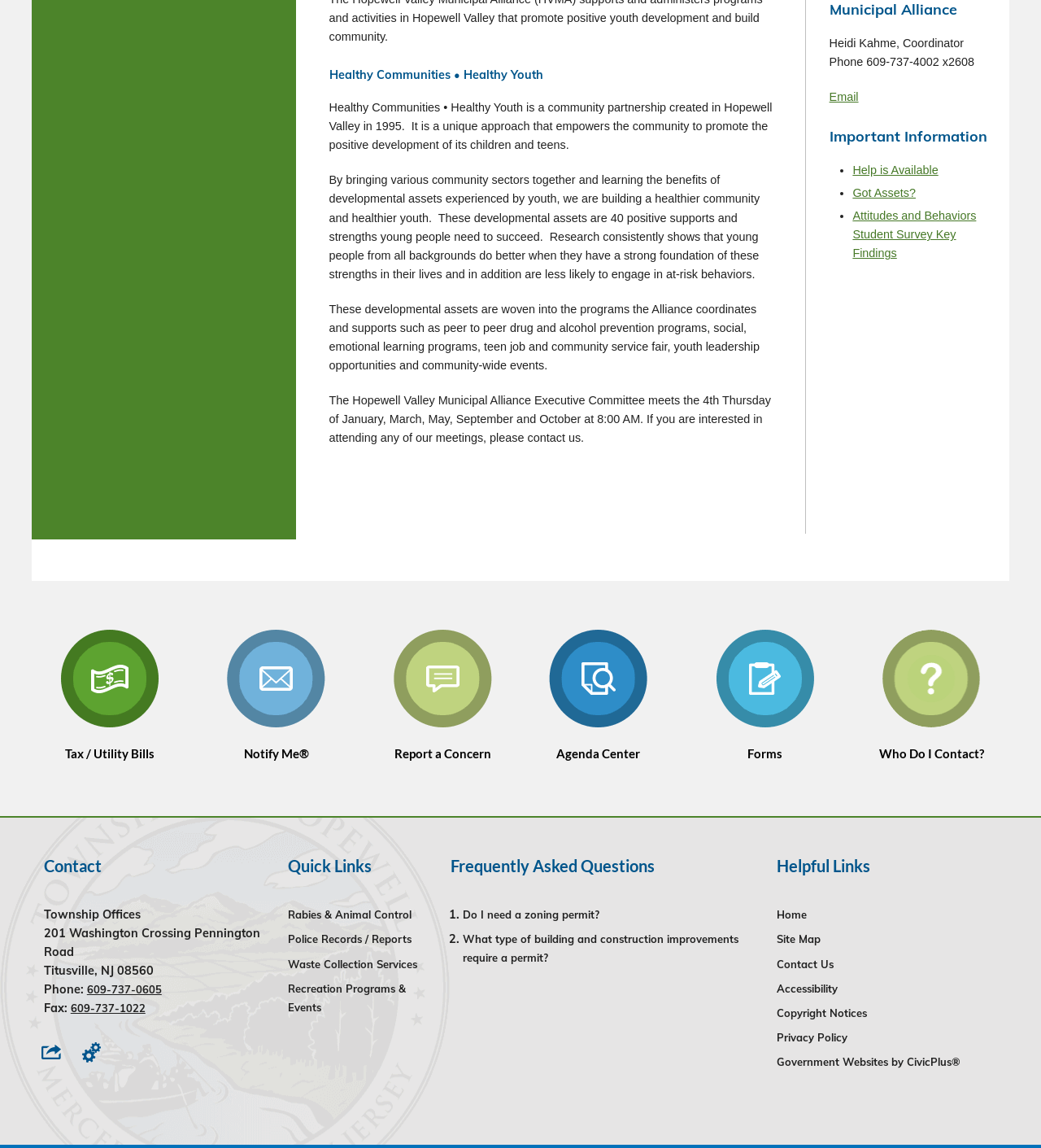Ascertain the bounding box coordinates for the UI element detailed here: "Report a Concern". The coordinates should be provided as [left, top, right, bottom] with each value being a float between 0 and 1.

[0.351, 0.549, 0.5, 0.665]